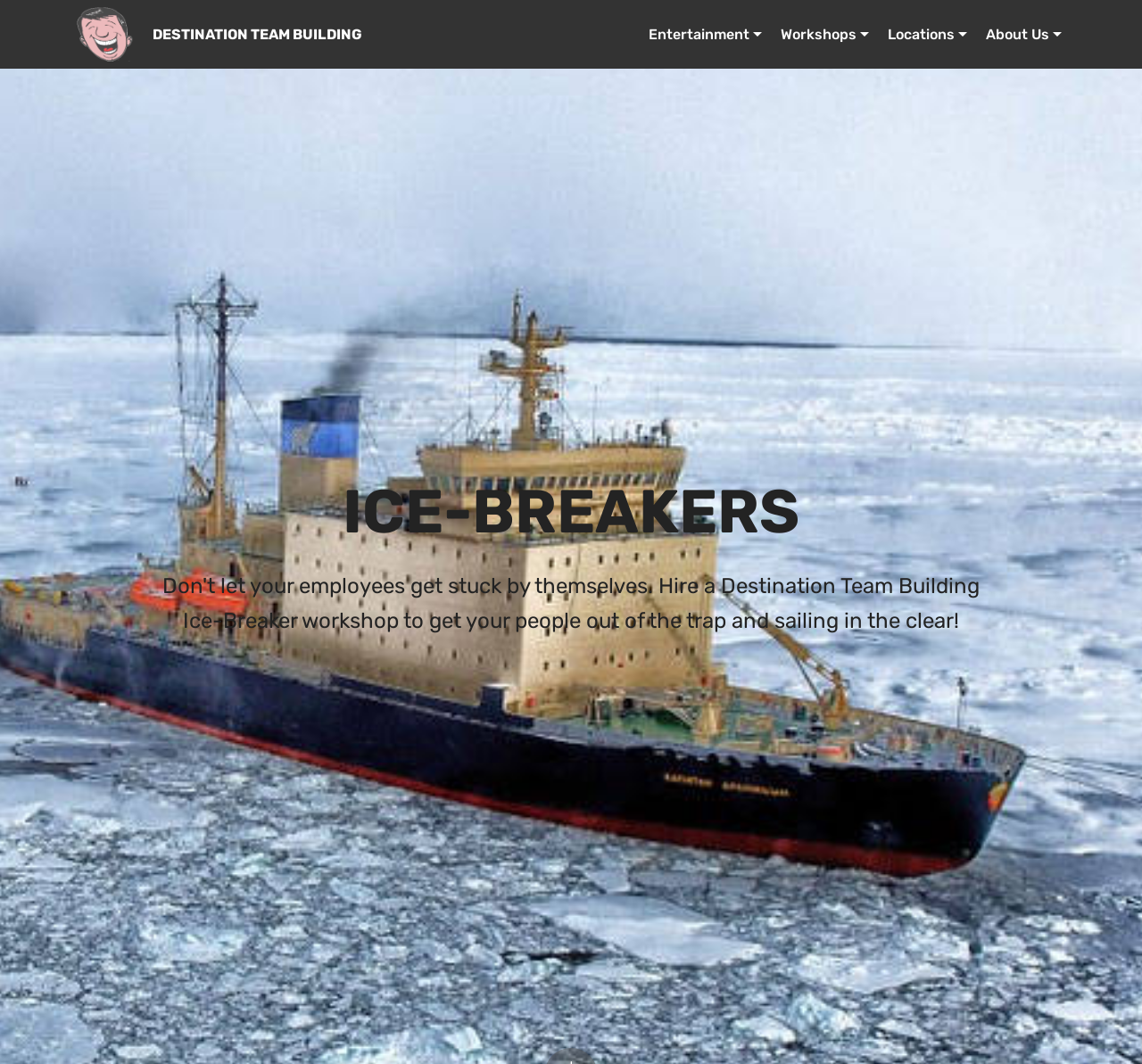Explain in detail what you observe on this webpage.

The webpage is about a company that provides team building services at various prime destination locations around the world. At the top of the page, there is a prominent heading "ICE-BREAKERS" that spans almost the entire width of the page. Below the heading, there are several links arranged horizontally, including "destination team building", "DESTINATION TEAM BUILDING", "Entertainment", "Workshops", "Locations", and "About Us". The first two links have an accompanying image with the same description. These links are positioned near the top of the page, with "destination team building" located at the top-left corner and "About Us" at the top-right corner. The links are relatively small in size, with their heights being around 4-5% of the page's height.